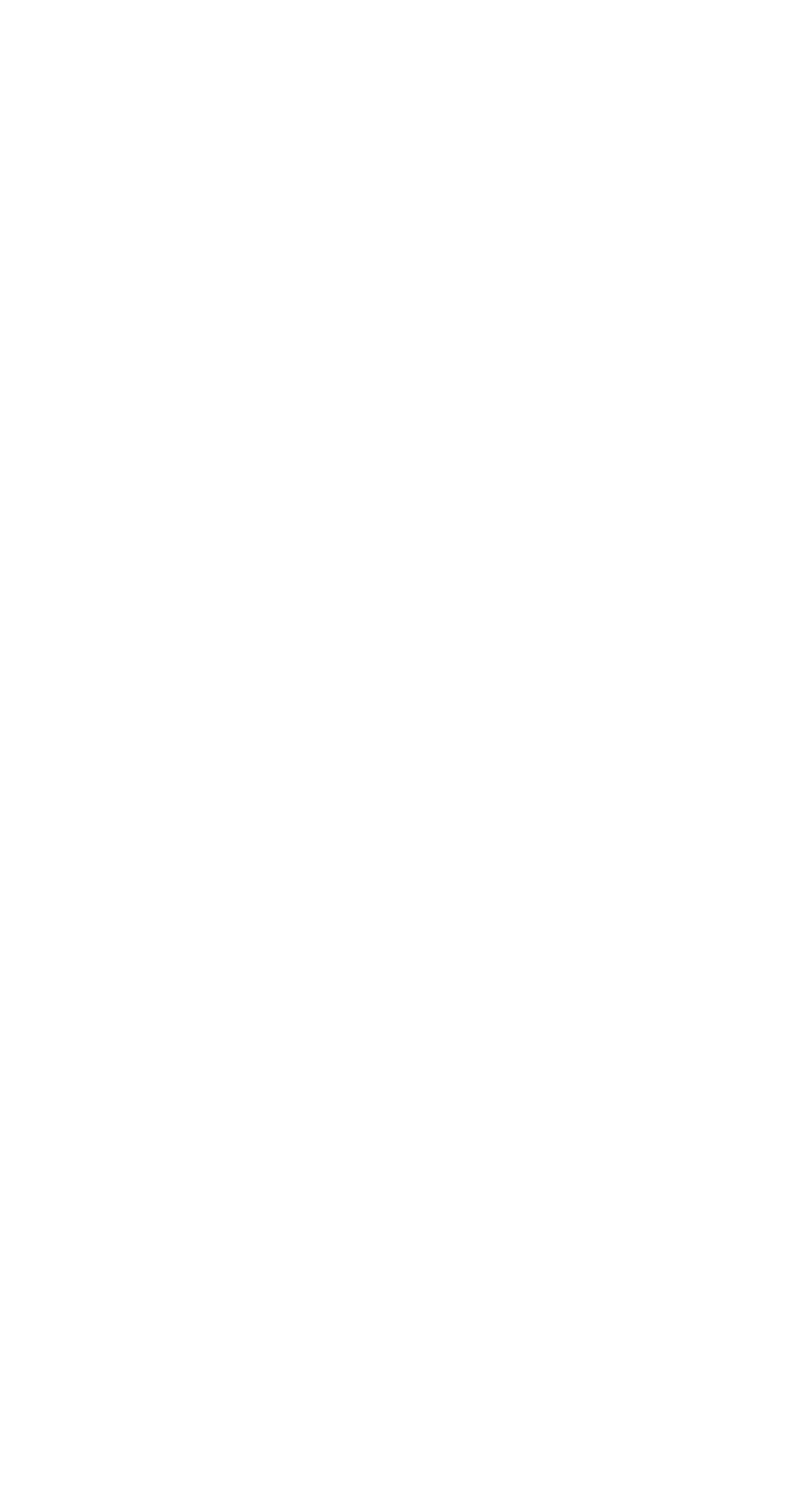Pinpoint the bounding box coordinates of the element you need to click to execute the following instruction: "Search for products". The bounding box should be represented by four float numbers between 0 and 1, in the format [left, top, right, bottom].

None